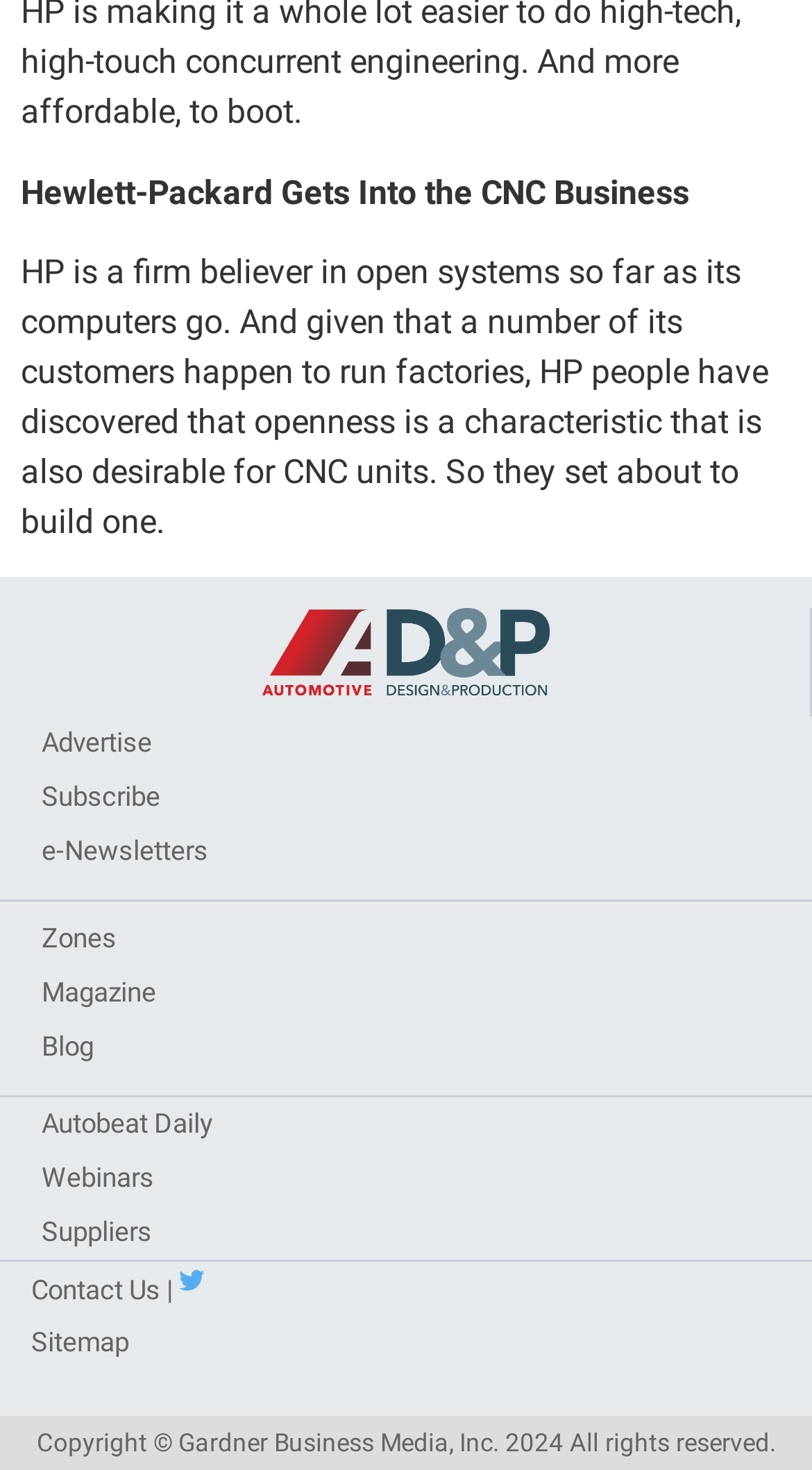How many links are available in the footer section?
Please elaborate on the answer to the question with detailed information.

The footer section contains links such as 'Contact Us', 'Sitemap', 'Copyright', and others. By counting these links, we can determine that there are 9 links in the footer section.